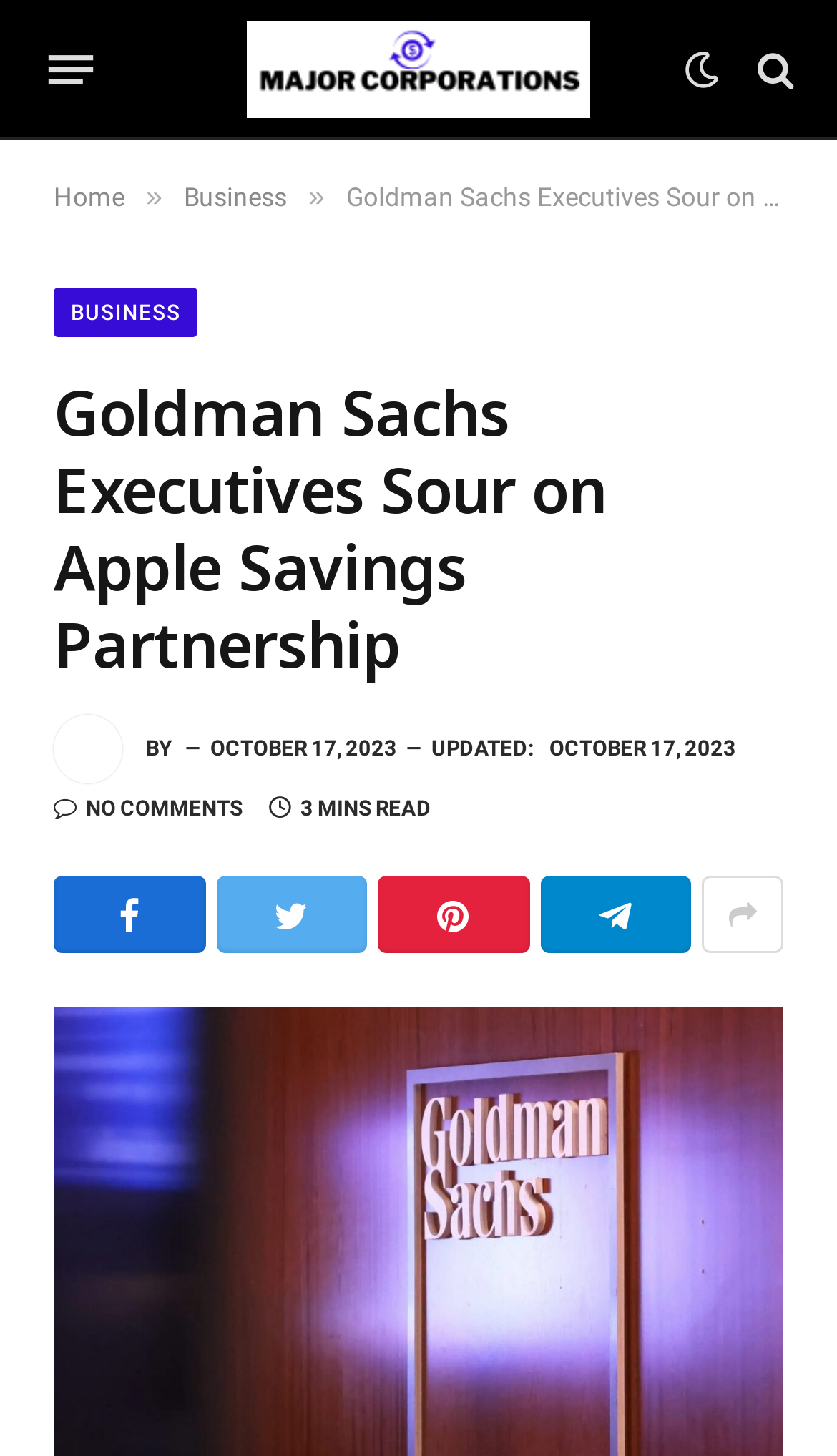Identify the bounding box coordinates for the region to click in order to carry out this instruction: "View the business section". Provide the coordinates using four float numbers between 0 and 1, formatted as [left, top, right, bottom].

[0.22, 0.125, 0.343, 0.146]